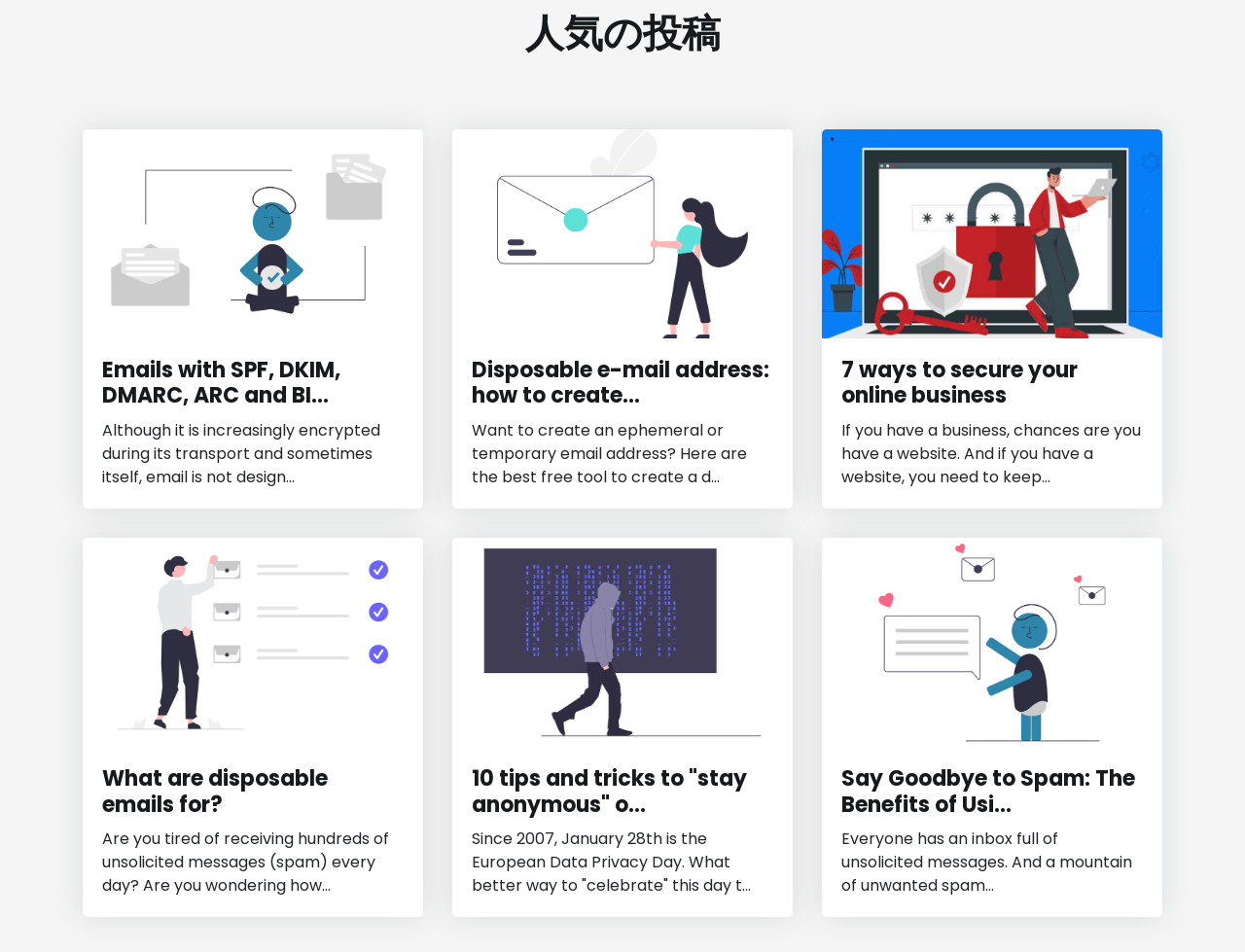Bounding box coordinates should be provided in the format (top-left x, top-left y, bottom-right x, bottom-right y) with all values between 0 and 1. Identify the bounding box for this UI element: What are disposable emails for?

[0.082, 0.802, 0.263, 0.861]